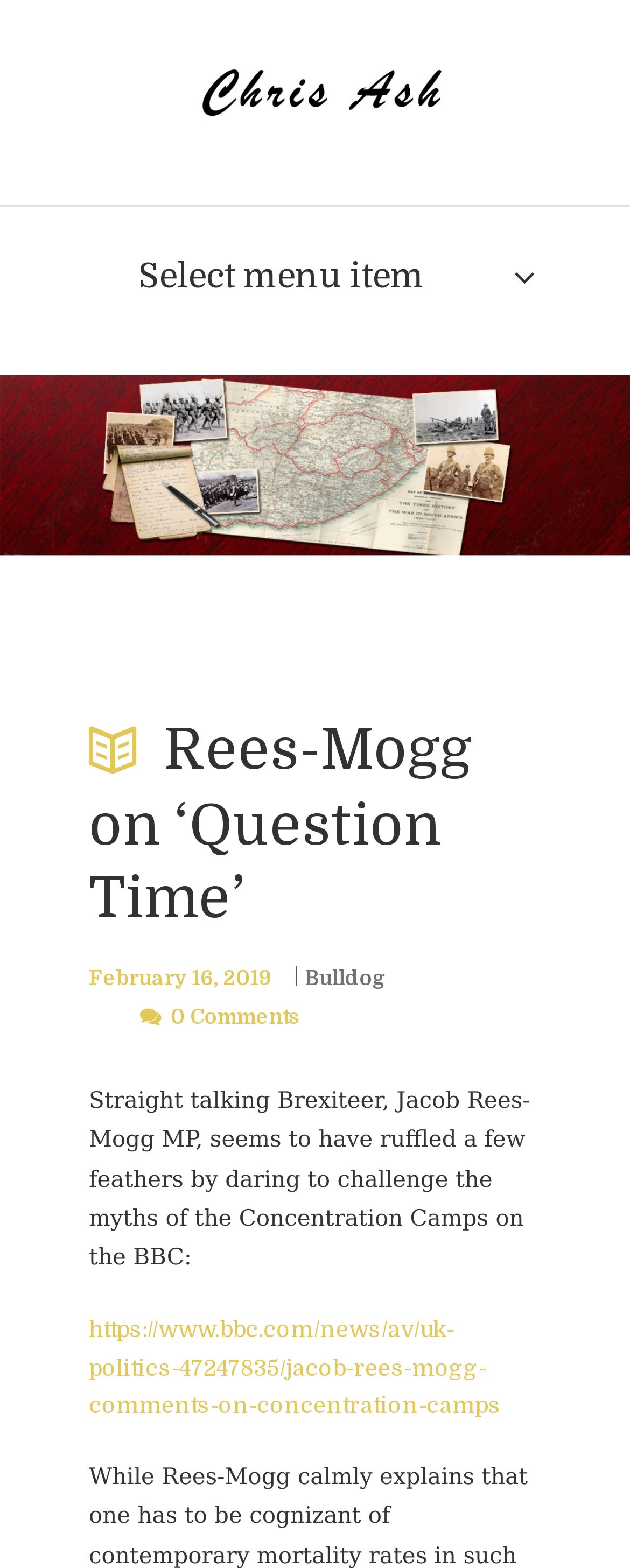What is the date of the article?
Kindly offer a detailed explanation using the data available in the image.

I found the answer by looking at the link element with the text 'February 16, 2019', which is likely to be the date of the article.